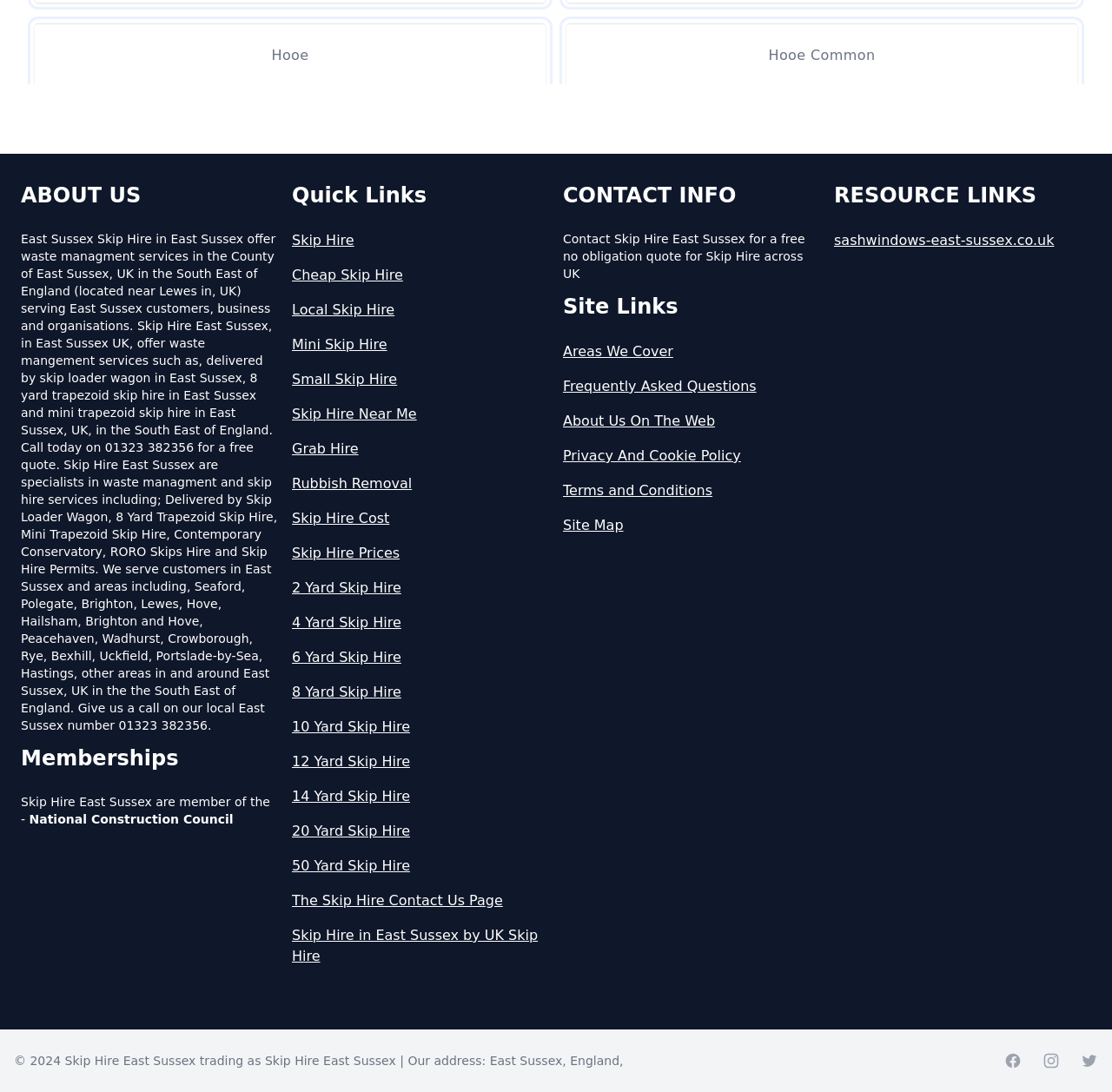Reply to the question with a single word or phrase:
What areas are served by Skip Hire East Sussex?

East Sussex, UK